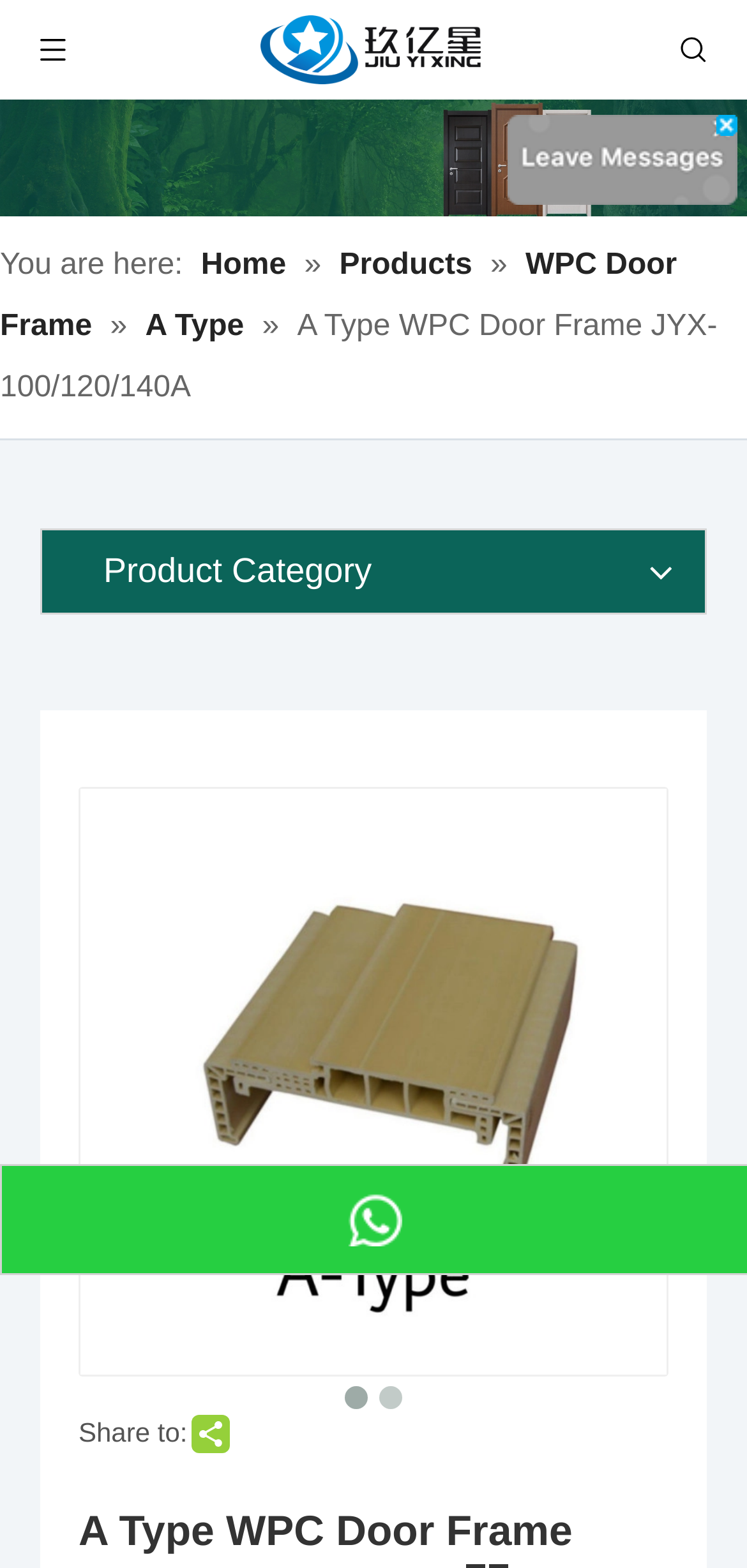Using the details in the image, give a detailed response to the question below:
Is there a sharing option on this webpage?

I found a sharing option on the webpage by looking at the static text 'Share to:' and the image element with the text 'sharethis sharing button', which suggests that users can share the content on this webpage.